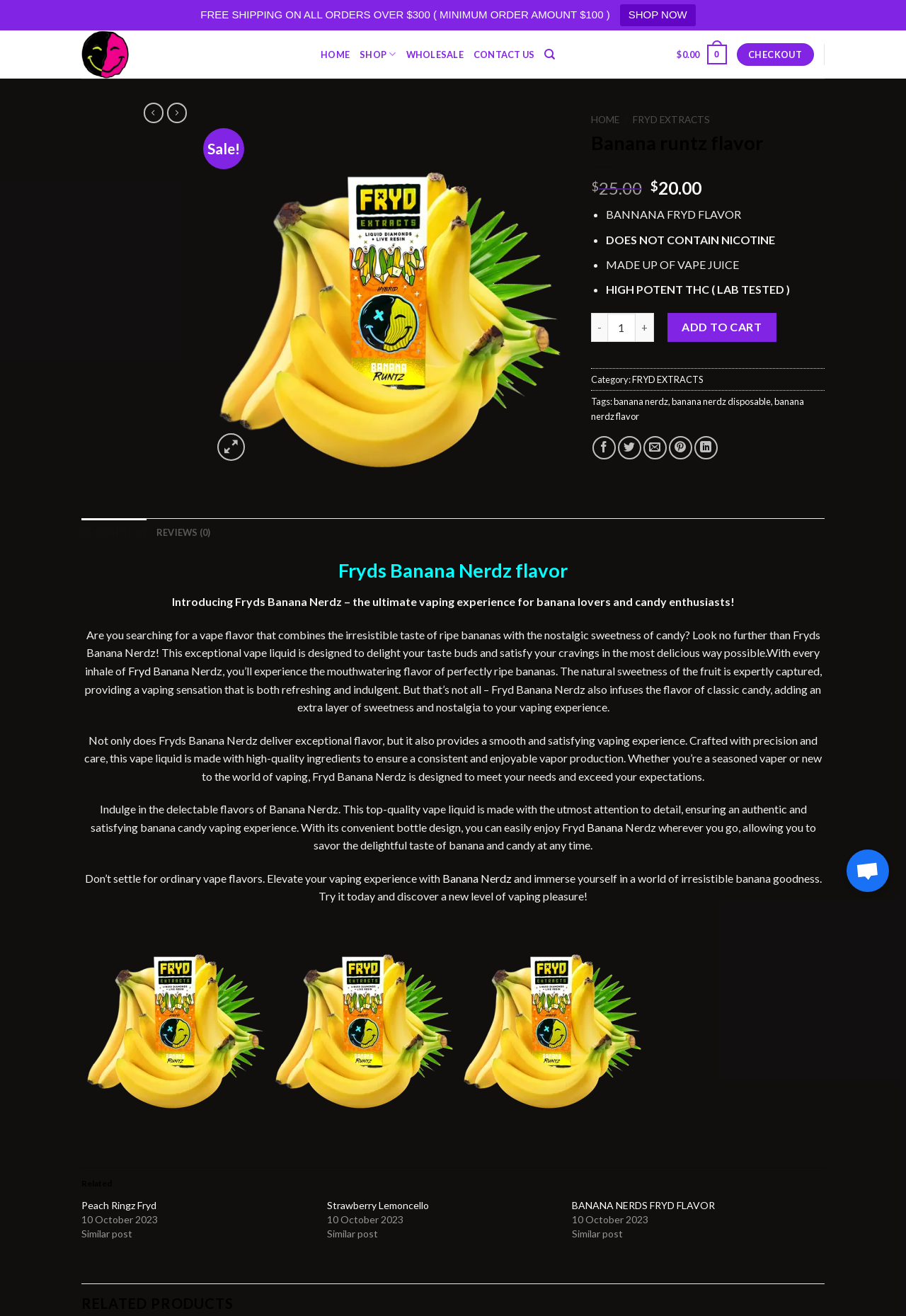Identify the text that serves as the heading for the webpage and generate it.

Banana runtz flavor